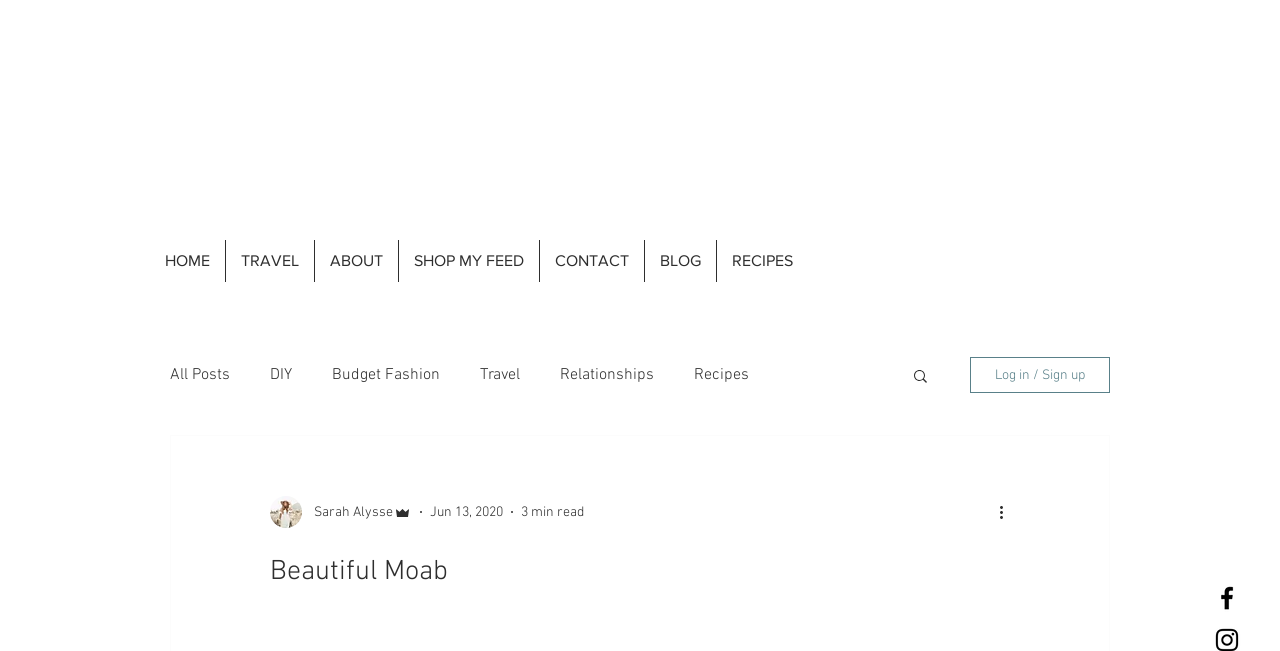Please specify the bounding box coordinates of the element that should be clicked to execute the given instruction: 'log in or sign up'. Ensure the coordinates are four float numbers between 0 and 1, expressed as [left, top, right, bottom].

[0.758, 0.548, 0.867, 0.604]